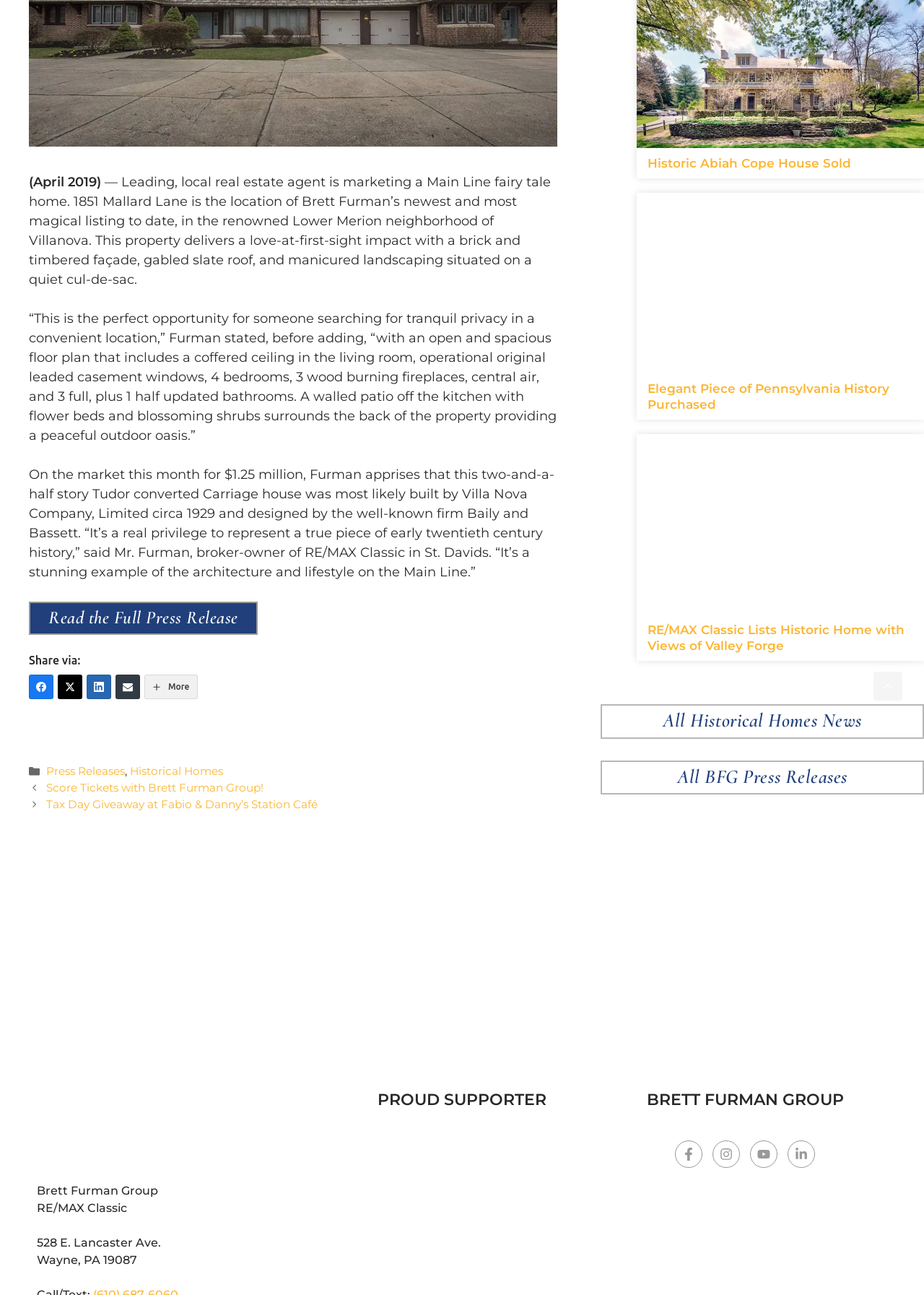Specify the bounding box coordinates of the region I need to click to perform the following instruction: "Read the full press release". The coordinates must be four float numbers in the range of 0 to 1, i.e., [left, top, right, bottom].

[0.031, 0.465, 0.279, 0.49]